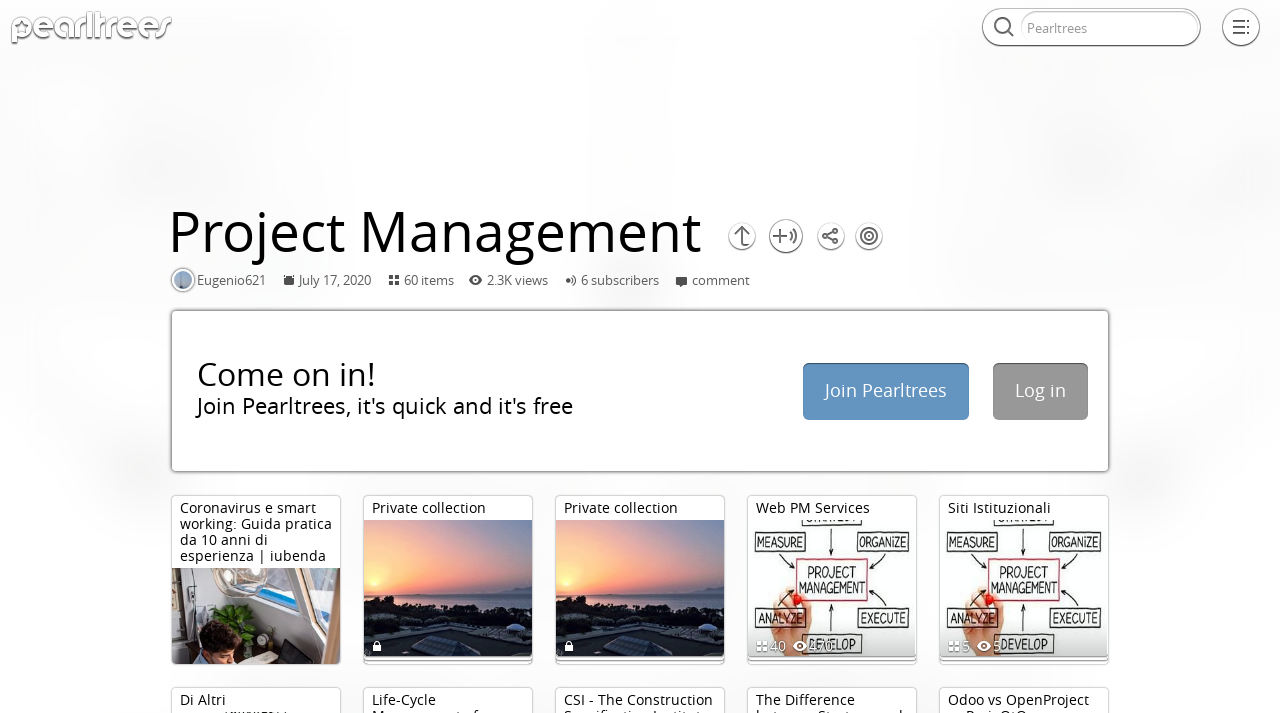Predict the bounding box for the UI component with the following description: "Gold and Silver Bullion:".

None